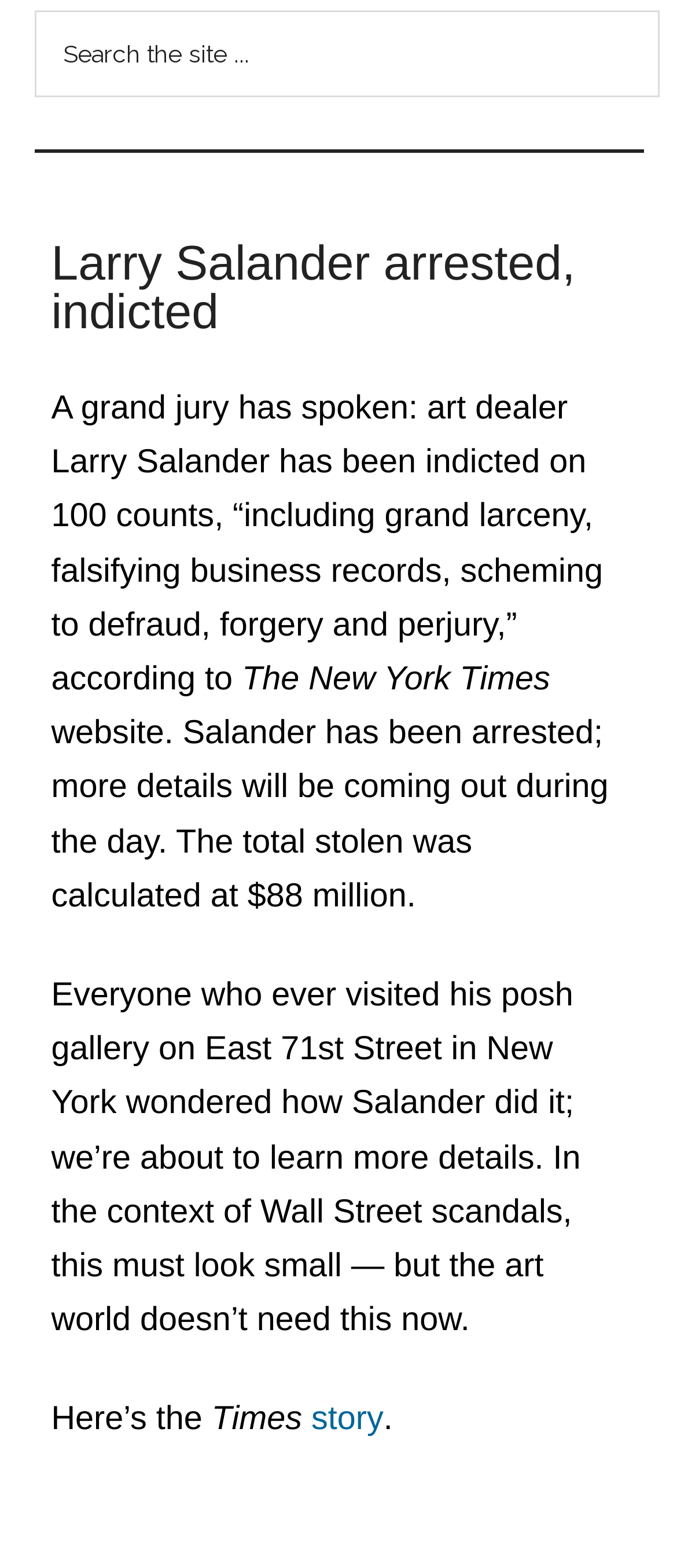Provide the bounding box coordinates of the HTML element described by the text: "story".

[0.46, 0.894, 0.567, 0.917]